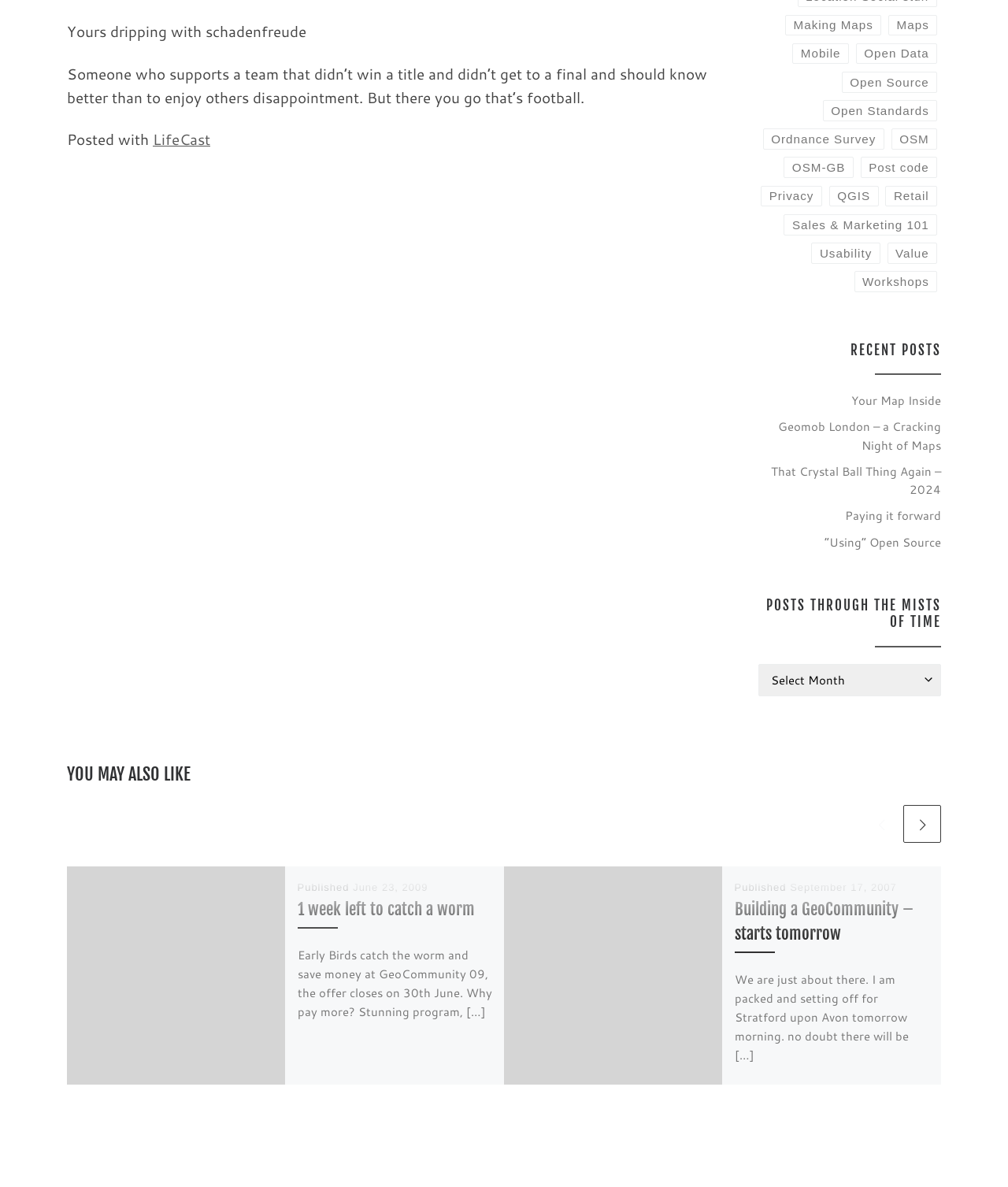Predict the bounding box for the UI component with the following description: "Mobile".

[0.786, 0.036, 0.842, 0.054]